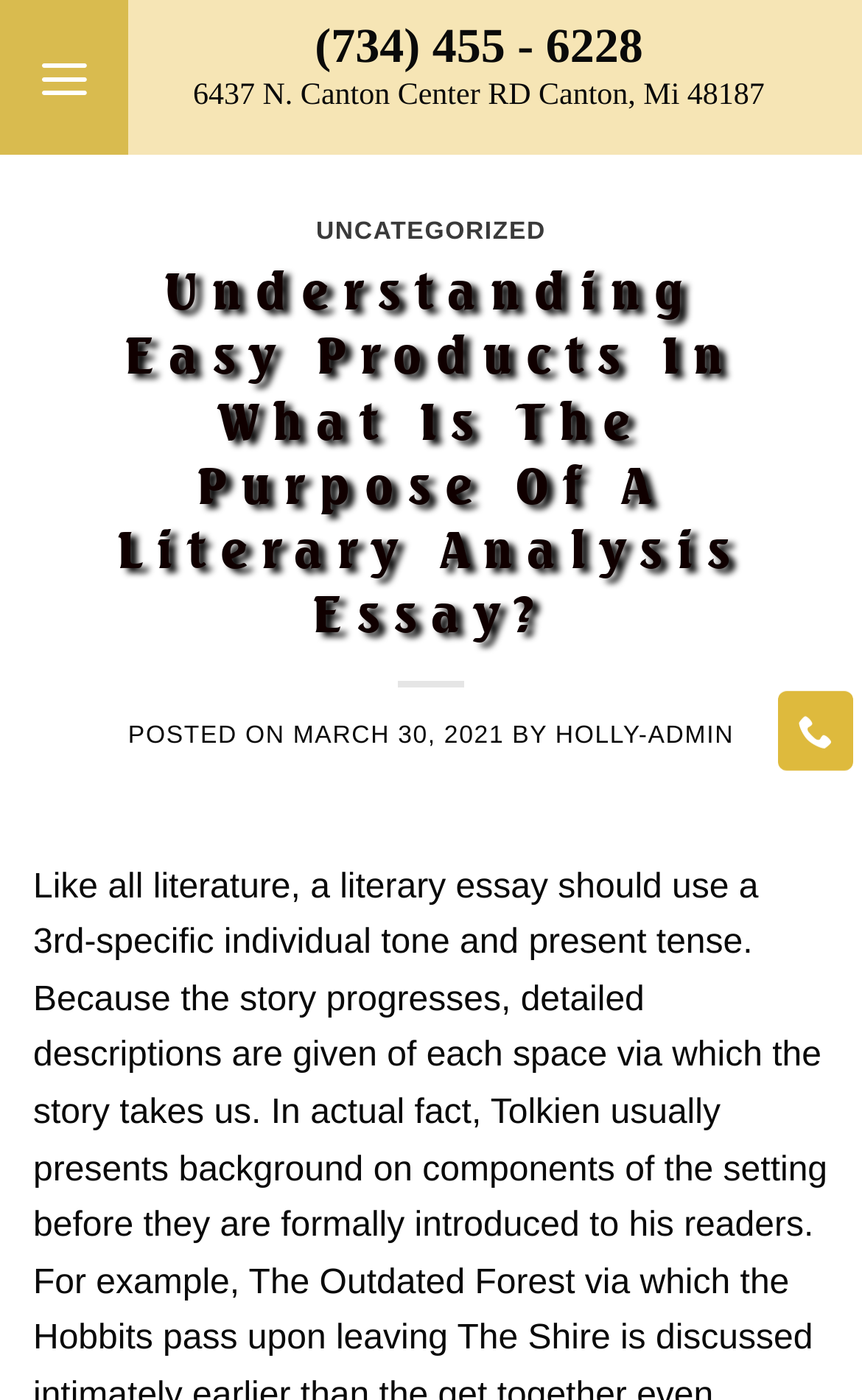Using the webpage screenshot, find the UI element described by March 30, 2021June 9, 2021. Provide the bounding box coordinates in the format (top-left x, top-left y, bottom-right x, bottom-right y), ensuring all values are floating point numbers between 0 and 1.

[0.34, 0.516, 0.585, 0.535]